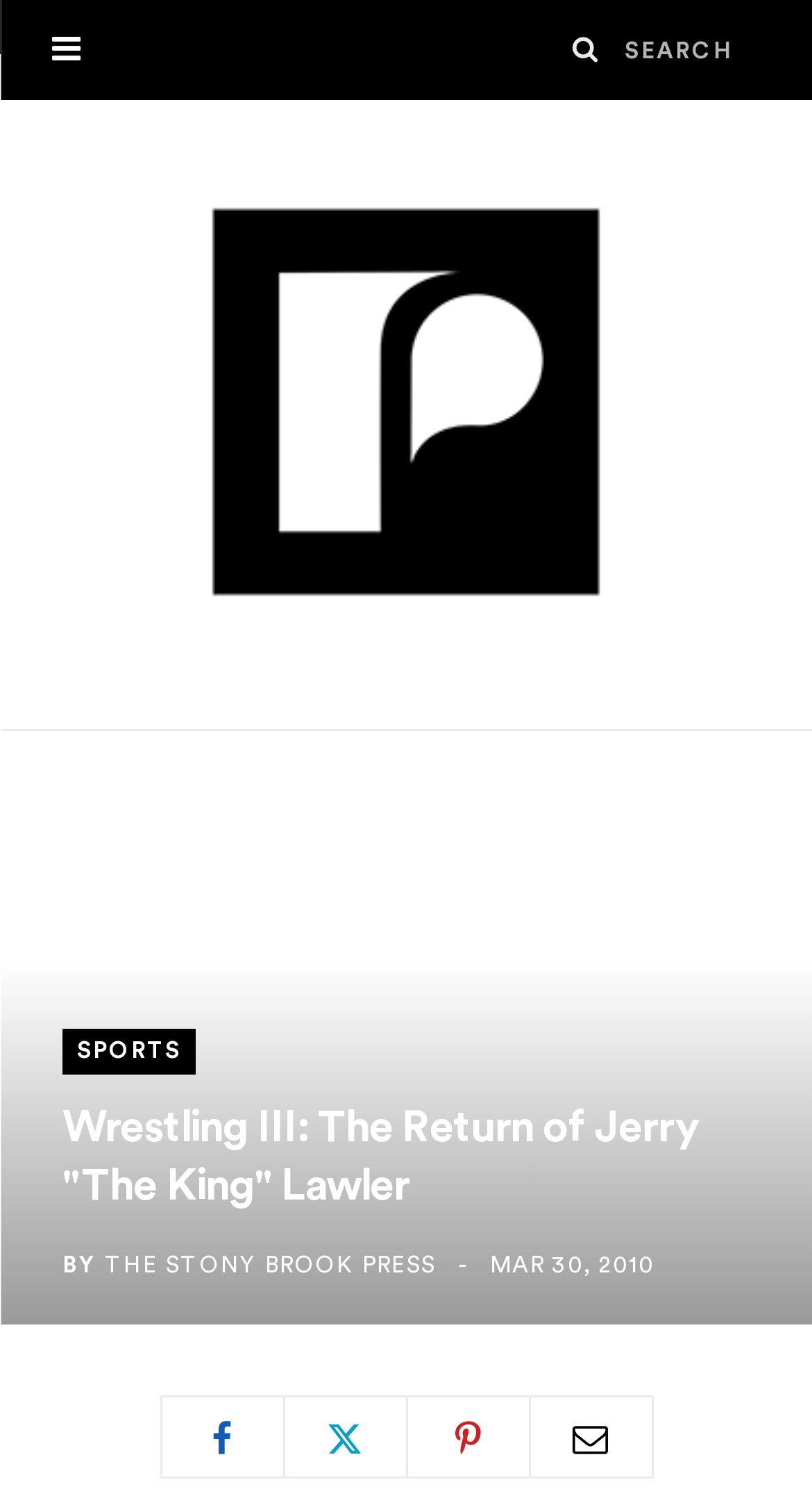Pinpoint the bounding box coordinates for the area that should be clicked to perform the following instruction: "Search for something".

[0.705, 0.024, 0.738, 0.042]